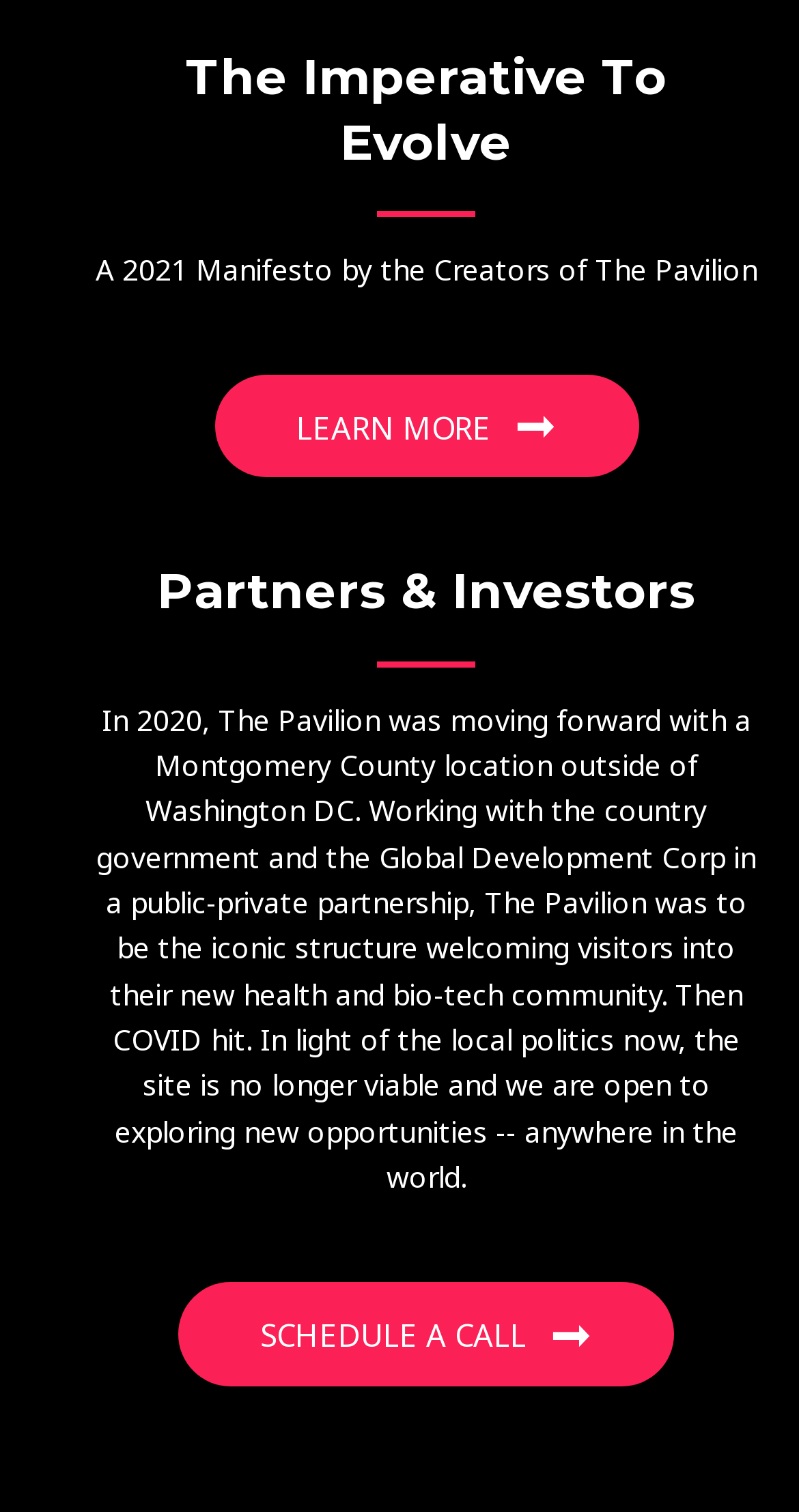Determine the bounding box coordinates of the UI element described by: "Schedule A Call".

[0.223, 0.848, 0.844, 0.916]